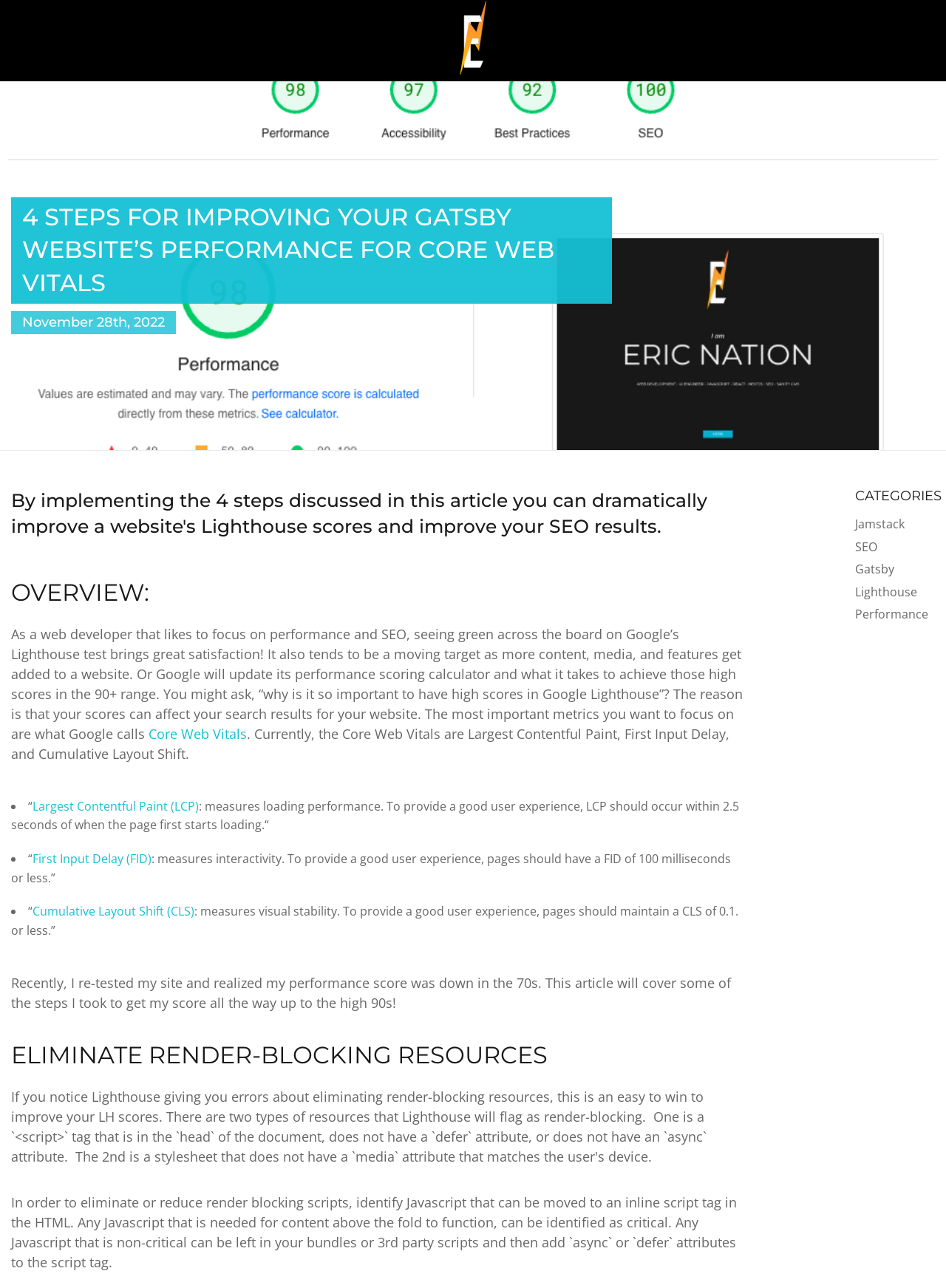What are the three Core Web Vitals?
Using the image, answer in one word or phrase.

LCP, FID, CLS